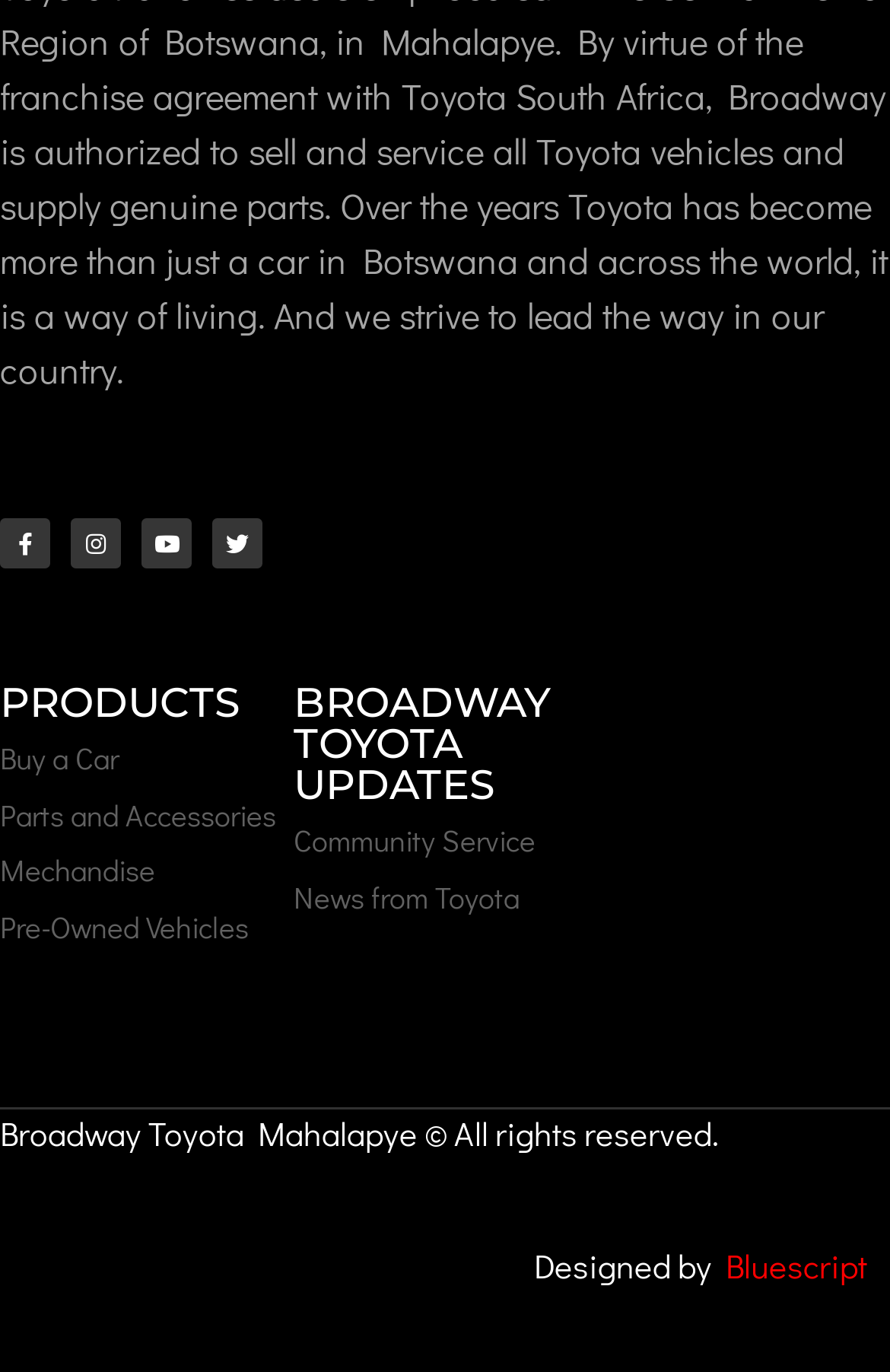From the screenshot, find the bounding box of the UI element matching this description: "Community Service". Supply the bounding box coordinates in the form [left, top, right, bottom], each a float between 0 and 1.

[0.33, 0.596, 0.66, 0.628]